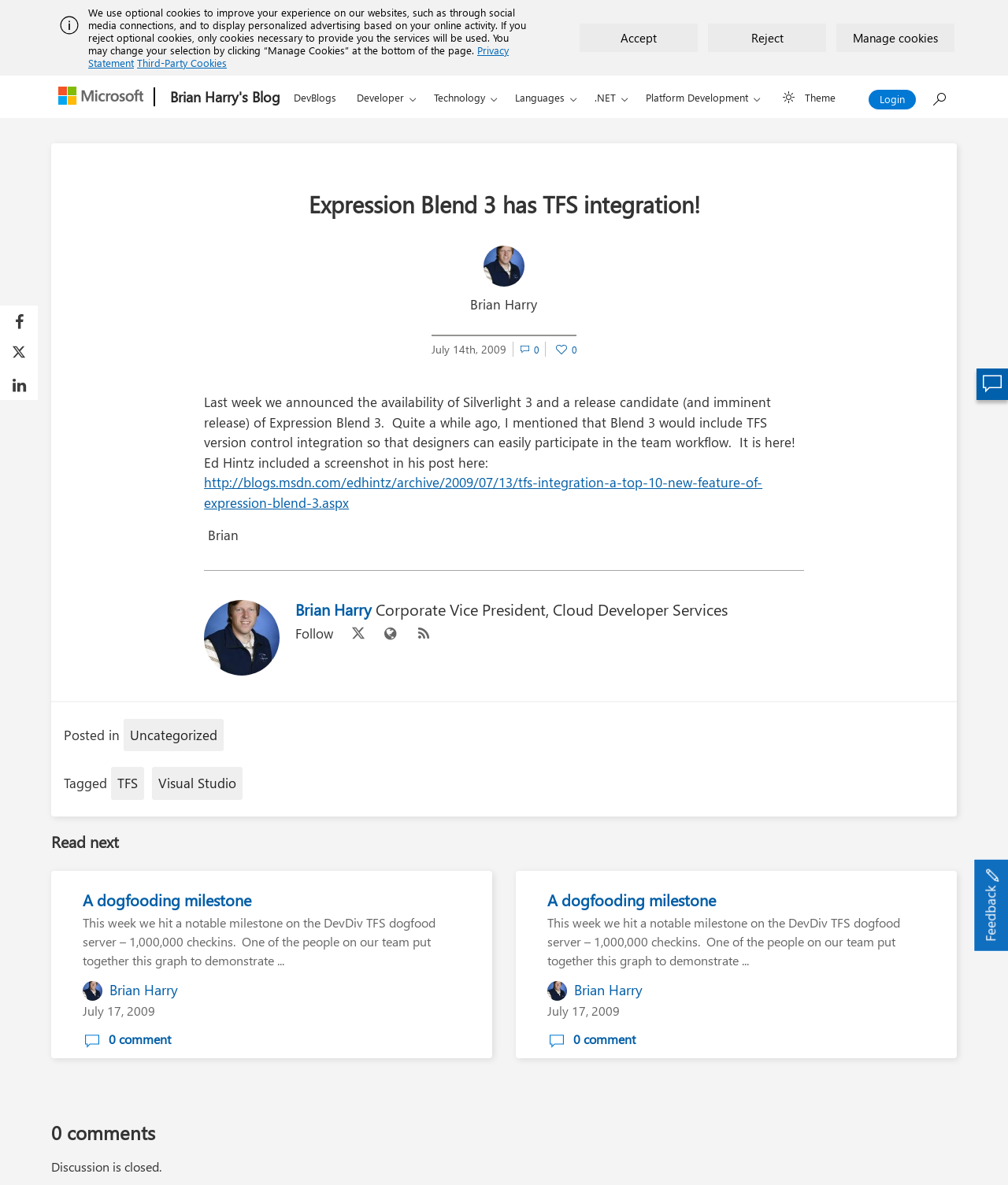What is the category of this post?
Refer to the image and provide a concise answer in one word or phrase.

Uncategorized